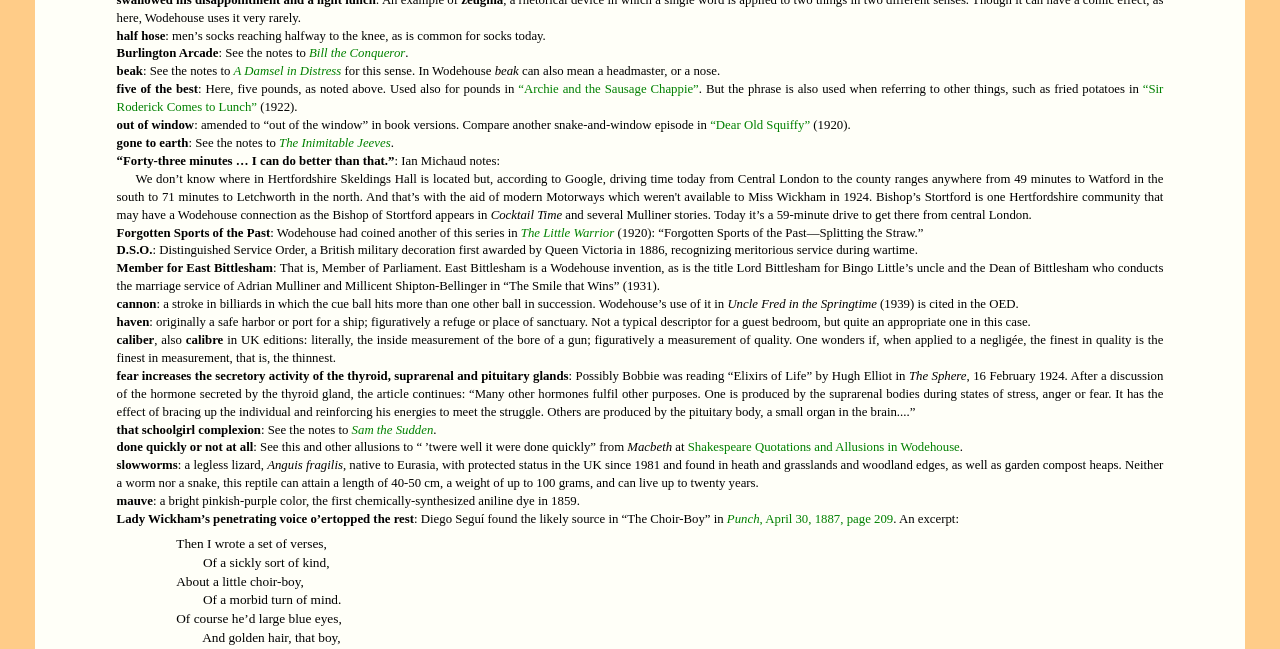Kindly determine the bounding box coordinates of the area that needs to be clicked to fulfill this instruction: "click the link '“Dear Old Squiffy”'".

[0.555, 0.182, 0.633, 0.204]